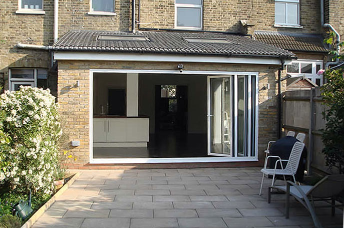What type of door opens up to the patio area?
Please interpret the details in the image and answer the question thoroughly.

The caption specifically mentions that the house extension features a modern glass sliding door that opens up to the spacious patio area, which allows for a seamless transition between indoor and outdoor living.